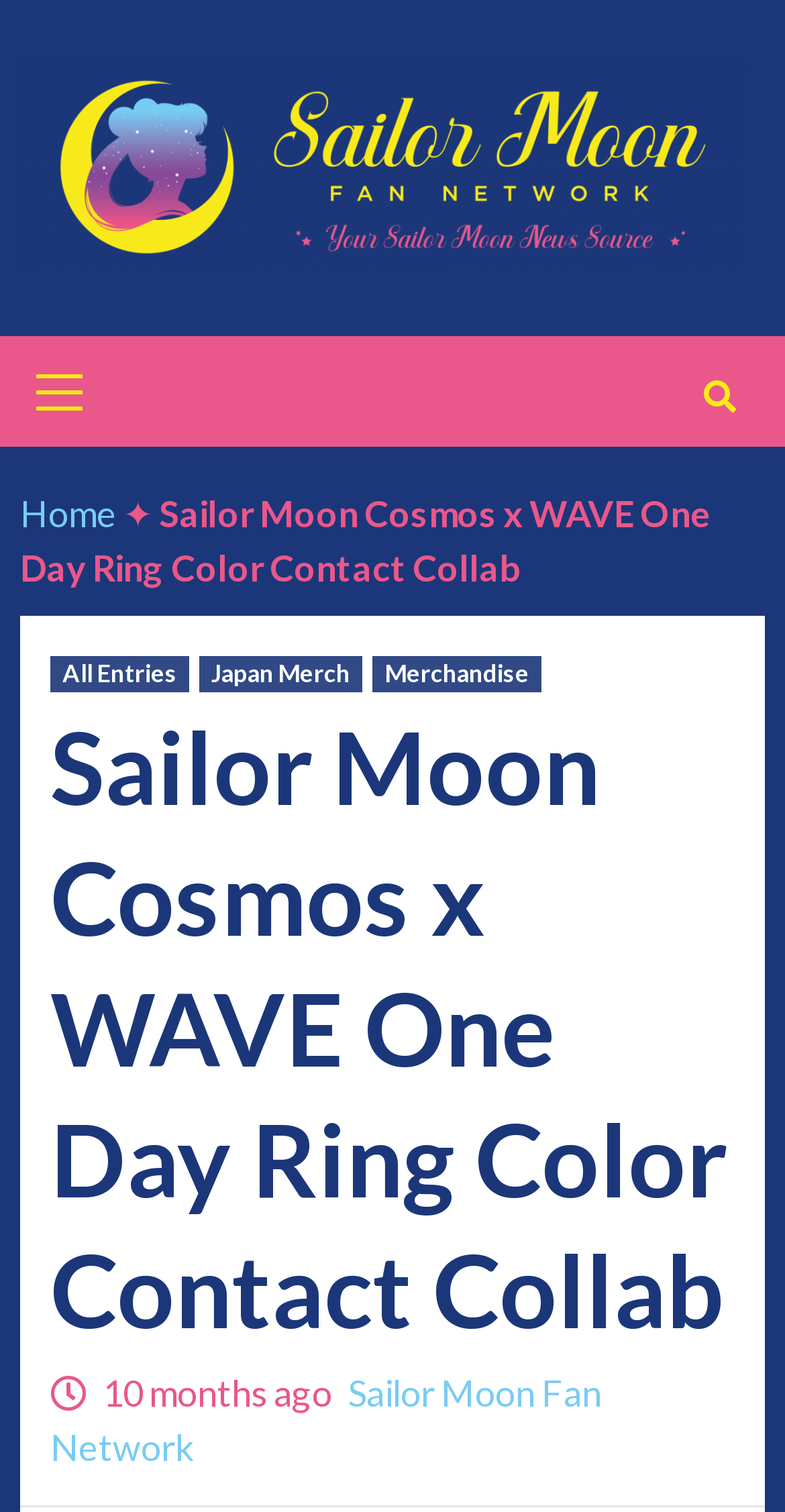How old is the post?
Respond to the question with a single word or phrase according to the image.

10 months